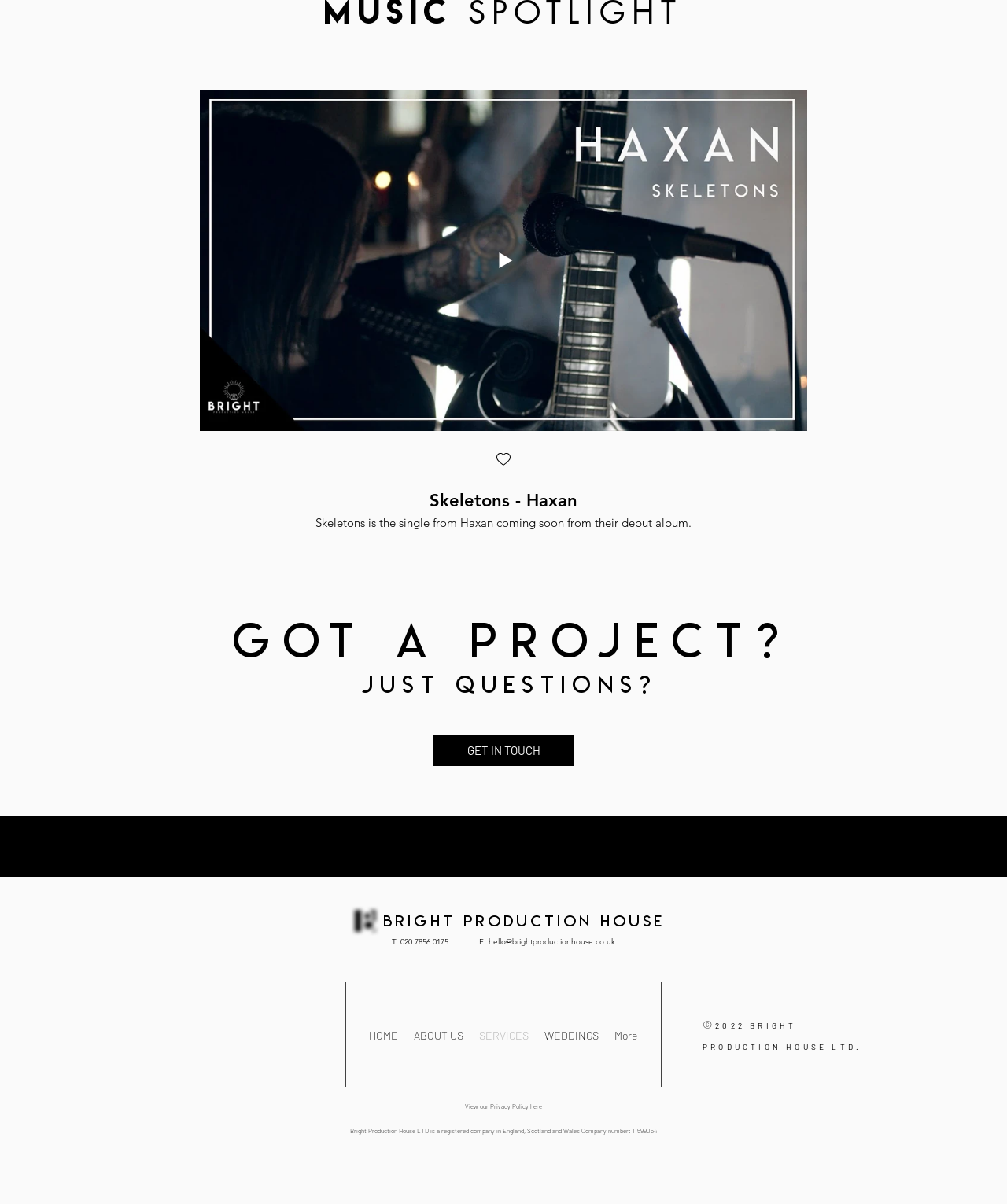Using the information shown in the image, answer the question with as much detail as possible: What is the phone number of the production house?

I found the answer by looking at the static text element with the text 'T: 020 7856 0175' which is likely to be the phone number of the production house.